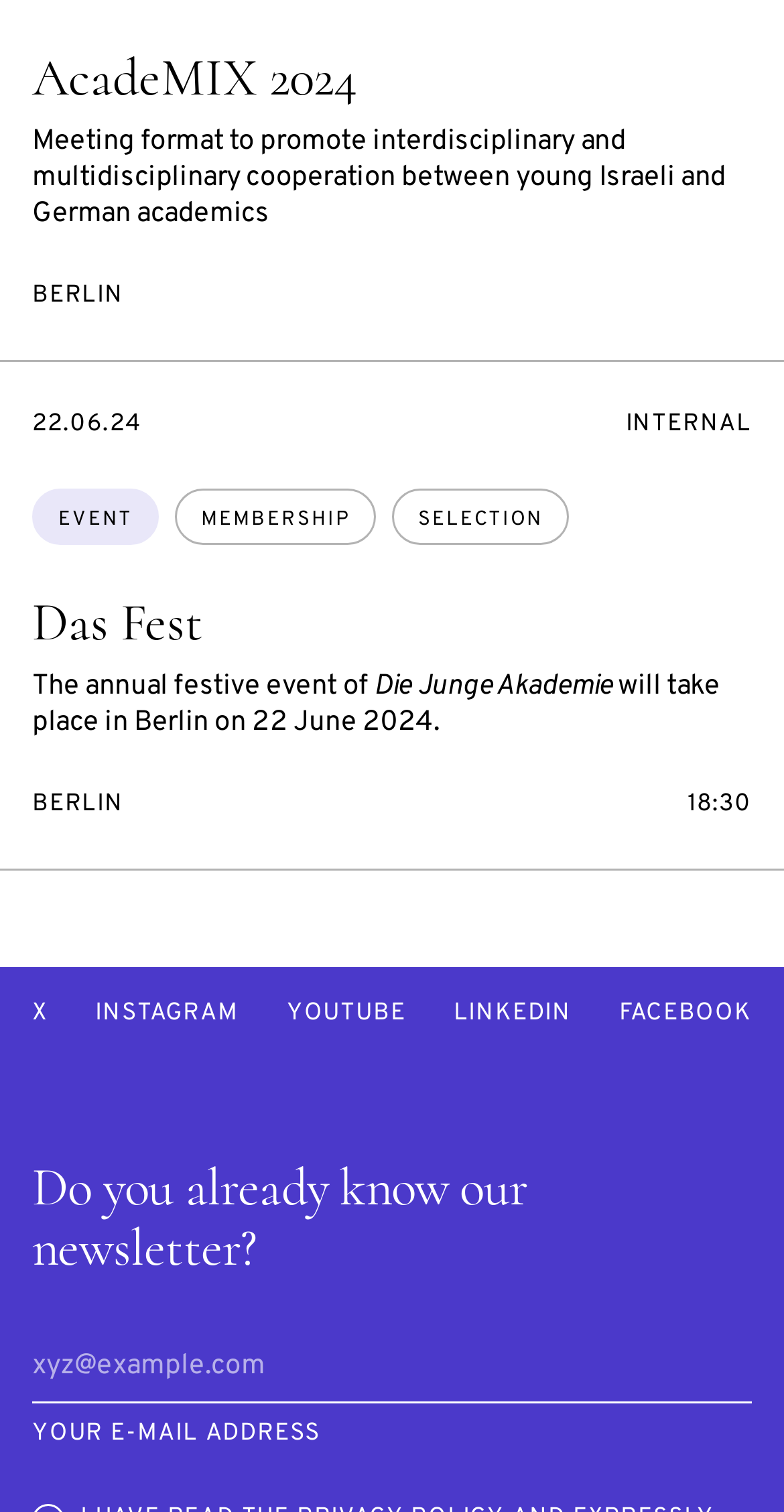Respond to the question below with a single word or phrase: What is the date of the event?

22.06.24